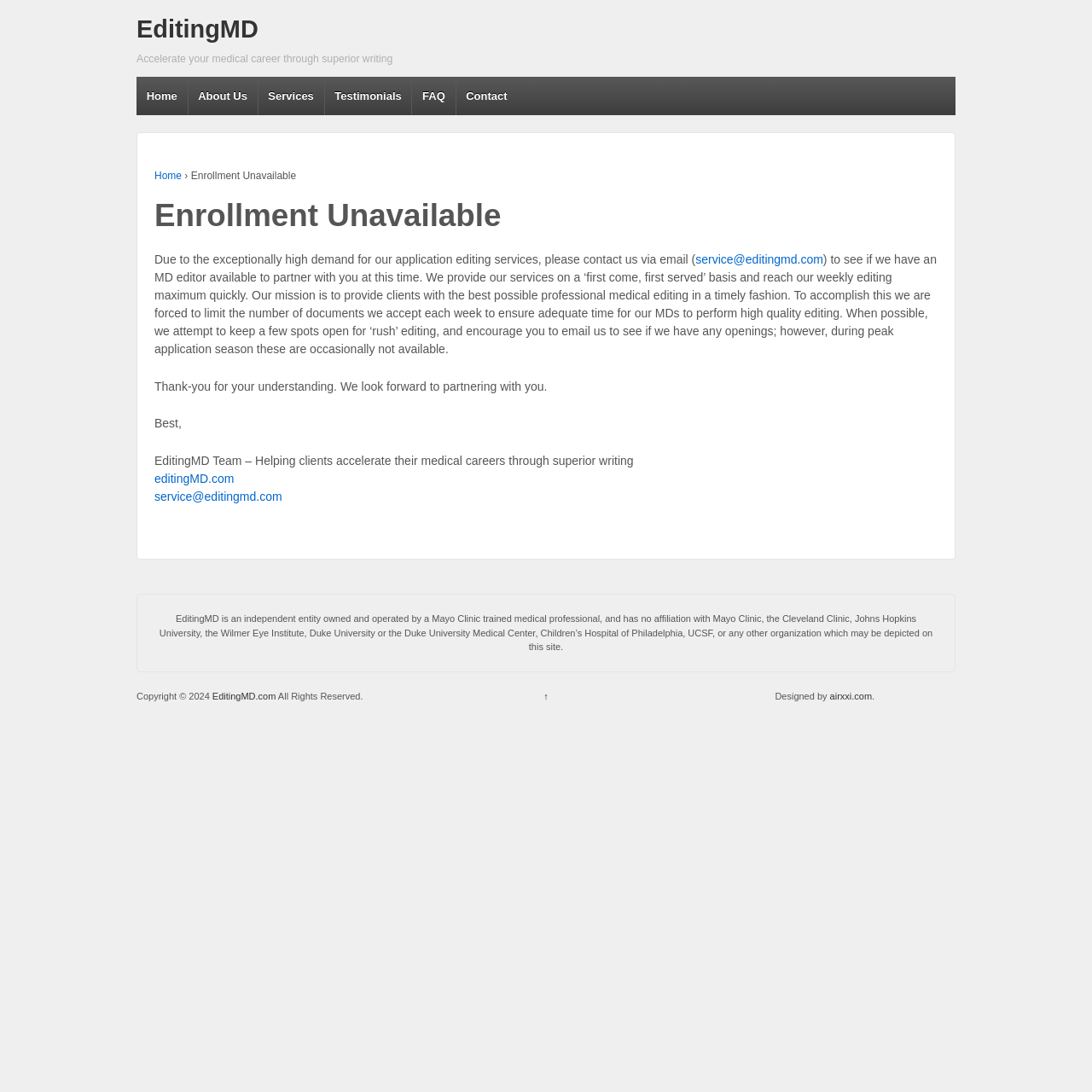Locate the bounding box coordinates of the element's region that should be clicked to carry out the following instruction: "Go to the 'Services' page". The coordinates need to be four float numbers between 0 and 1, i.e., [left, top, right, bottom].

[0.236, 0.07, 0.297, 0.105]